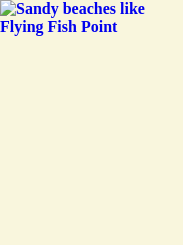Explain the image in detail, mentioning the main subjects and background elements.

The image features text highlighted in blue that reads, "Sandy beaches like Flying Fish Point." This caption evokes the allure of pristine coastal destinations, specifically referencing Flying Fish Point, which is known for its beautiful sandy shores. The context suggests a focus on popular beach locations in North Queensland, aligning with nearby services such as taxis, limousines, and charter buses that facilitate travel to these scenic spots. This image captures the essence of relaxation and adventure at tropical beaches, inviting potential visitors to explore the idyllic landscapes of the region.